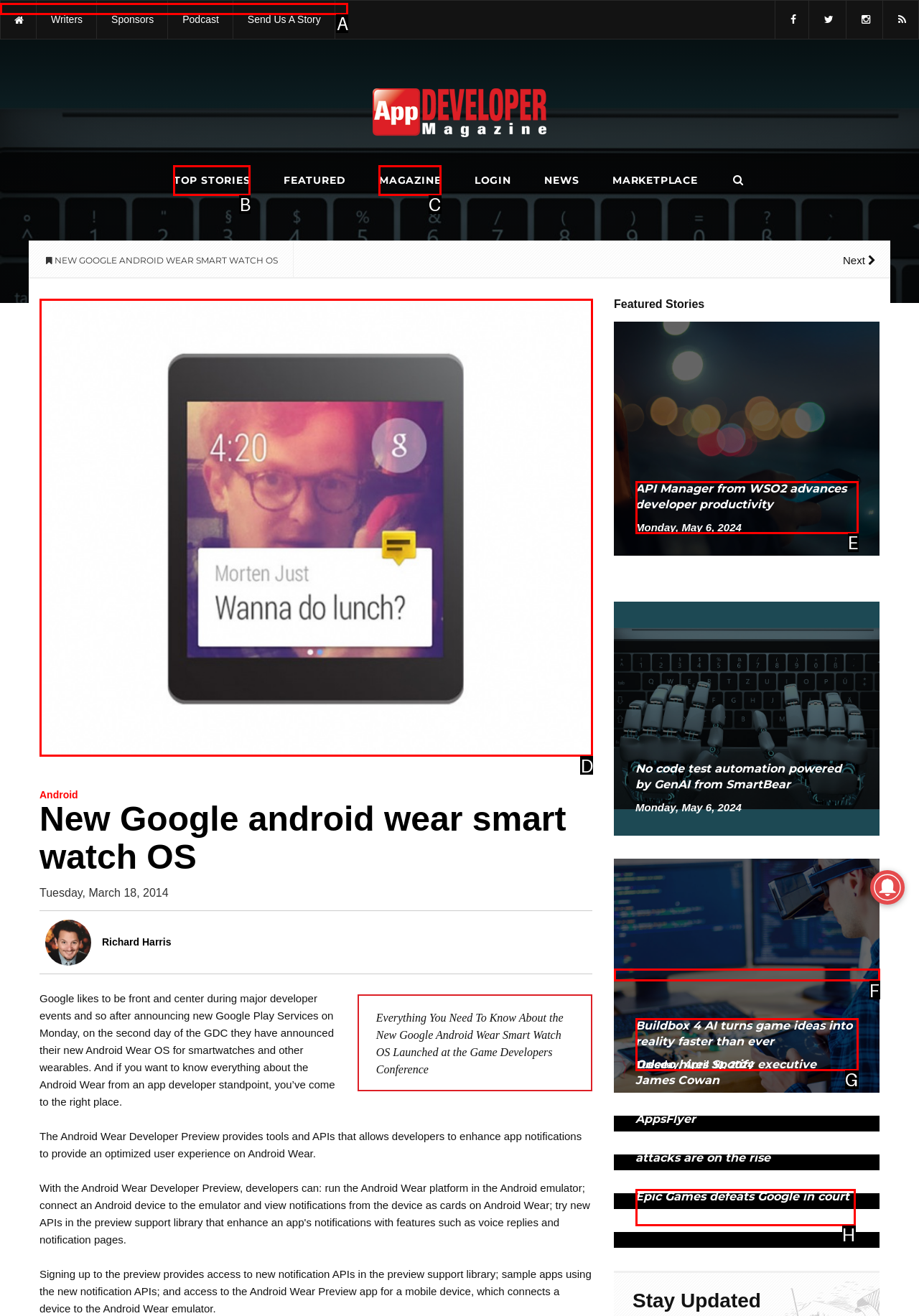Given the task: Read the article about 'New Google android wear smart watch OS', indicate which boxed UI element should be clicked. Provide your answer using the letter associated with the correct choice.

D